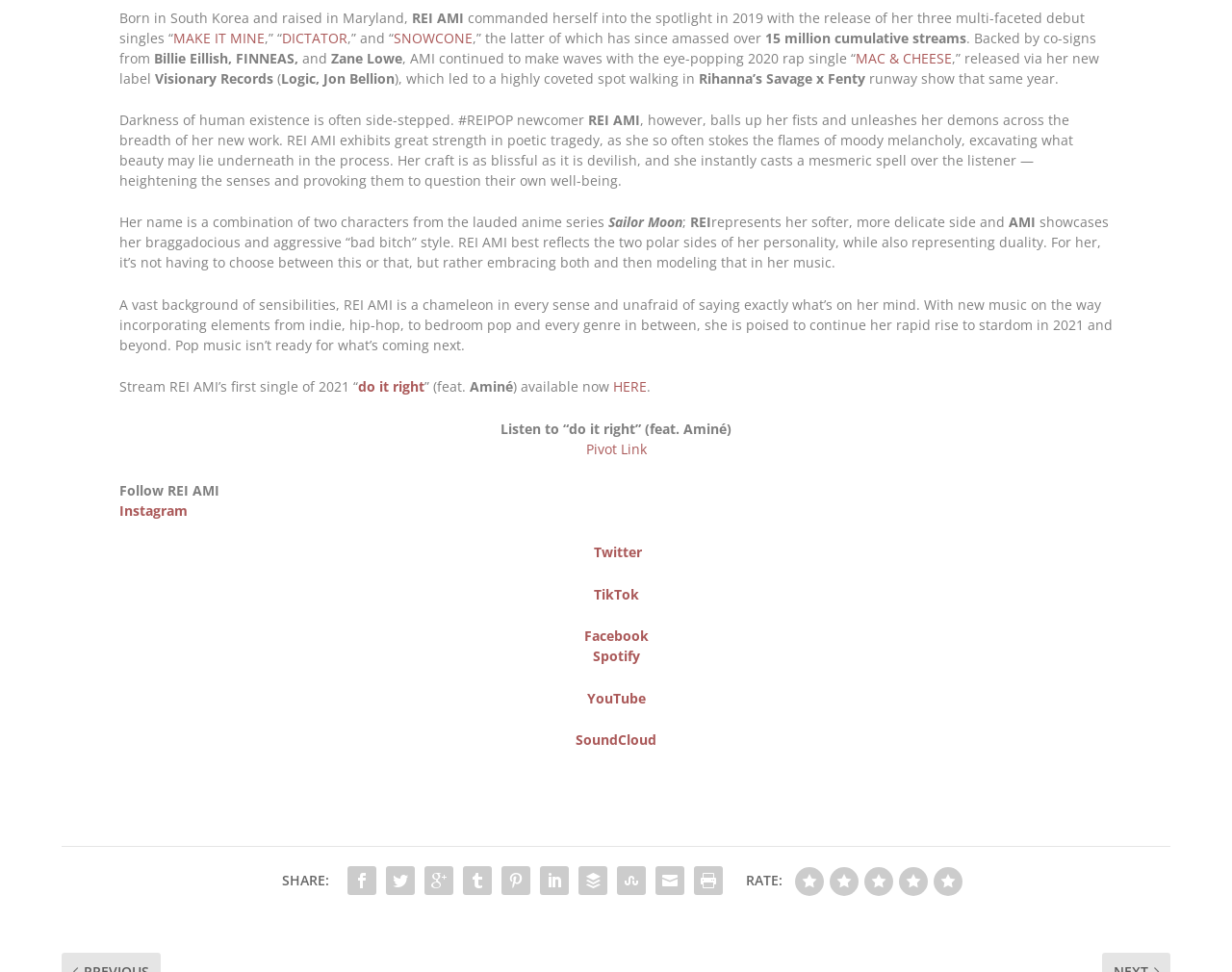What is the name of the song mentioned in the article that features Aminé?
Using the image as a reference, give an elaborate response to the question.

The article mentions that REI AMI's first single of 2021 is 'do it right' which features Aminé and is available to stream now.